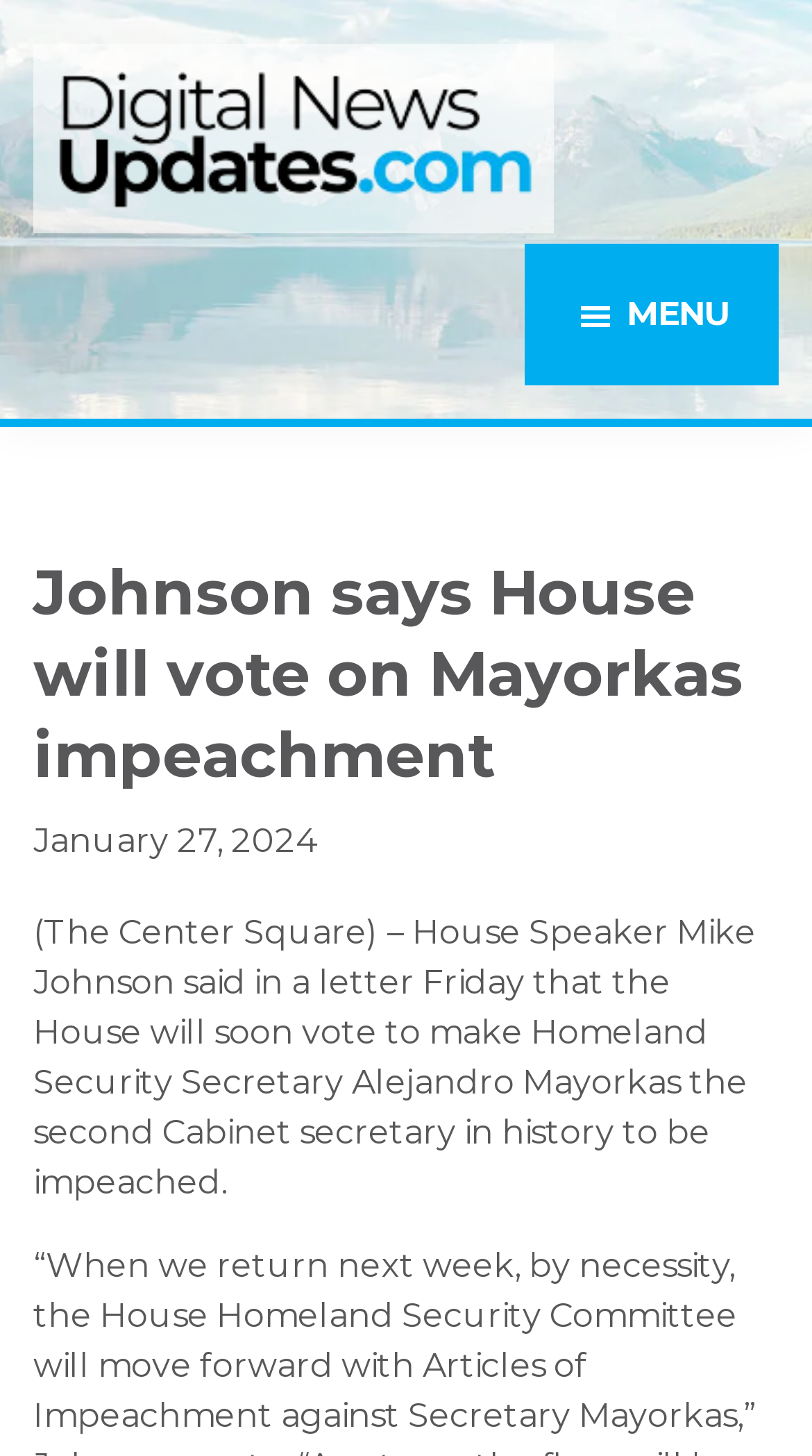Locate the bounding box of the UI element described in the following text: "Menu".

[0.646, 0.167, 0.959, 0.264]